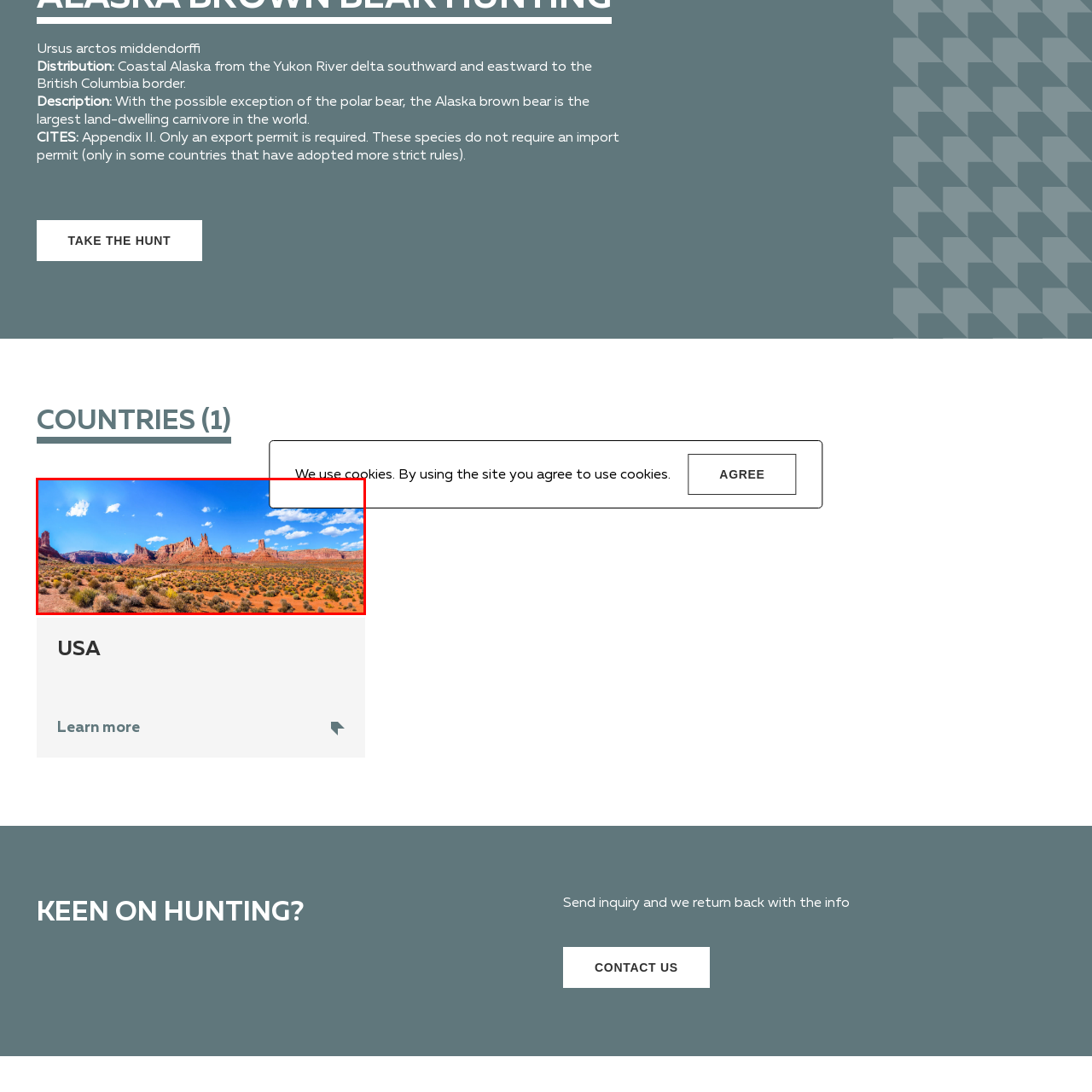Observe the content inside the red rectangle, What is the dominant color of the sky in the image? 
Give your answer in just one word or phrase.

Blue